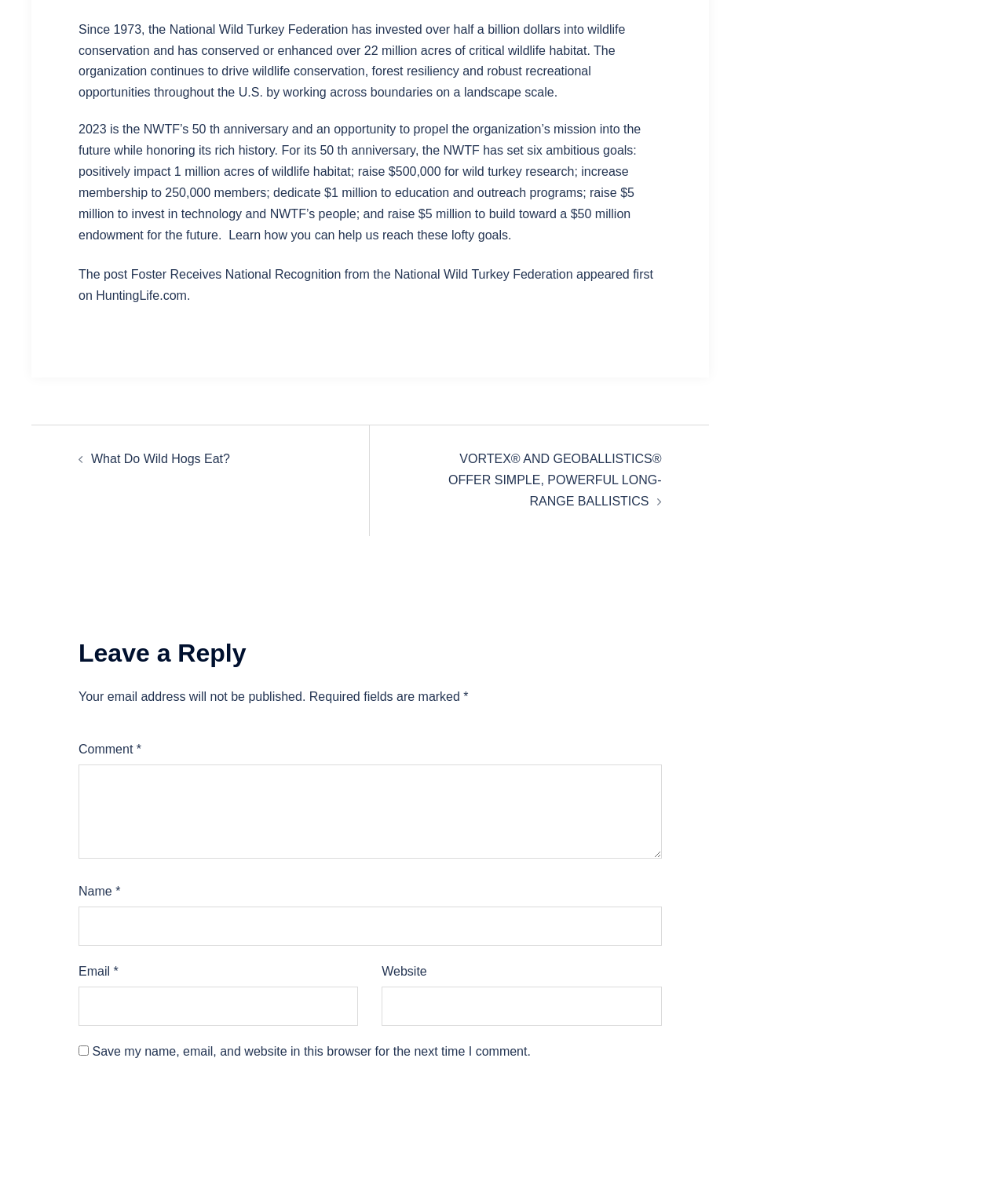Can you specify the bounding box coordinates for the region that should be clicked to fulfill this instruction: "Click the 'Learn' link".

[0.228, 0.189, 0.259, 0.2]